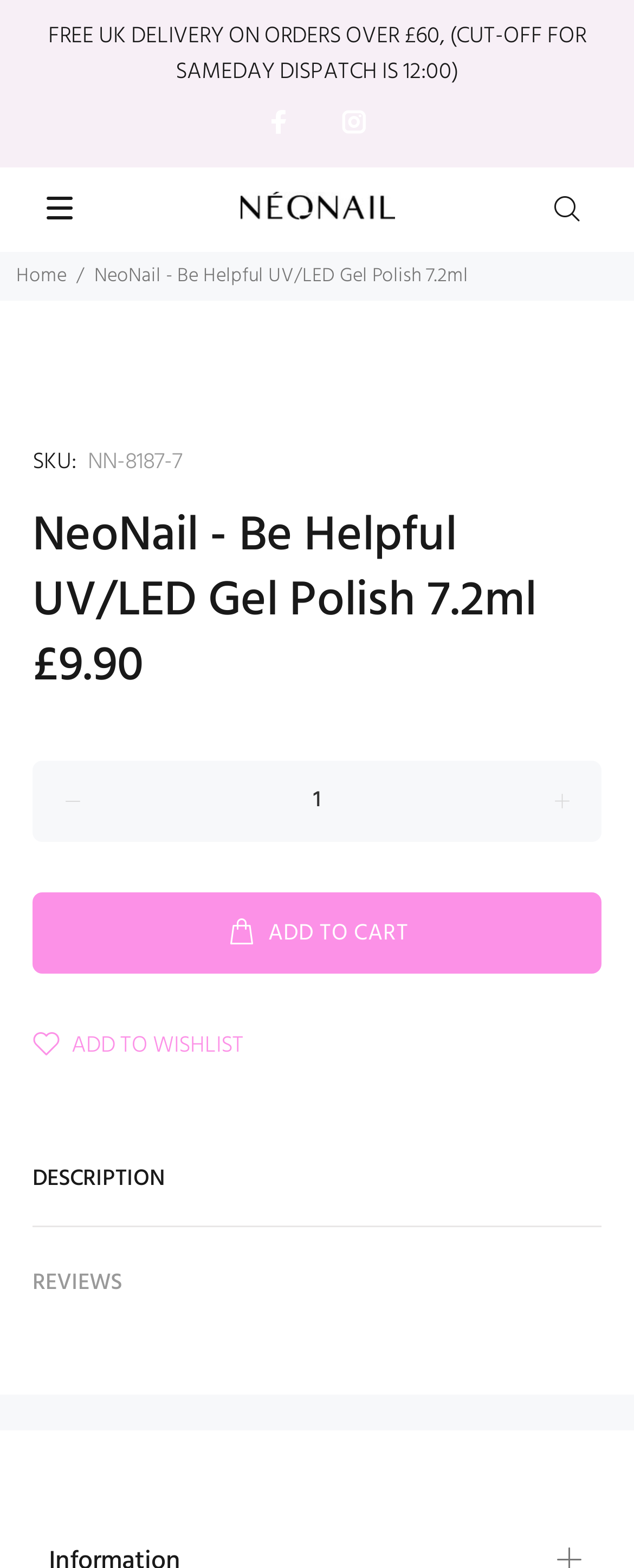Answer the question with a single word or phrase: 
What is the function of the button with the '' icon?

ADD TO CART